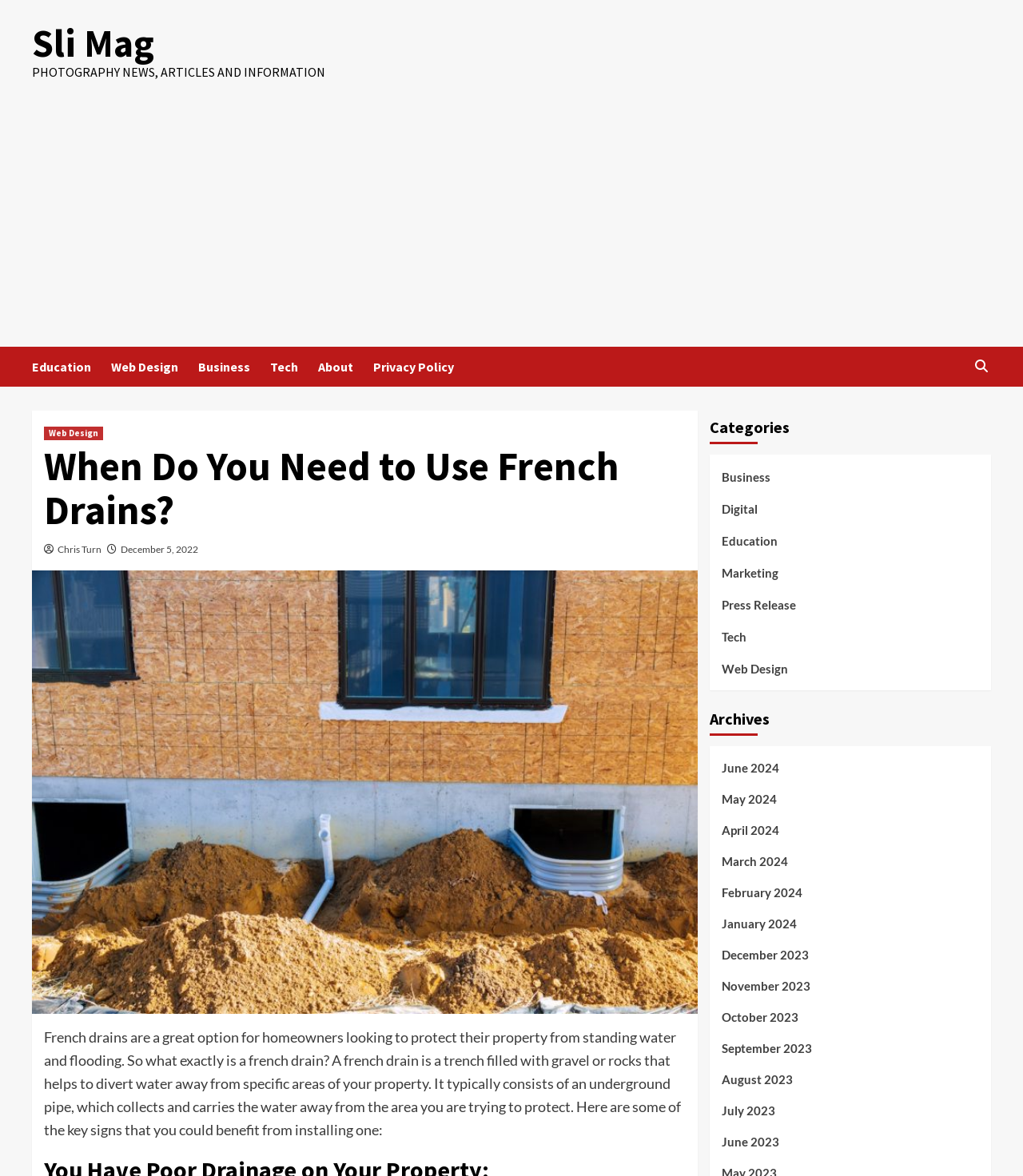Determine the bounding box coordinates of the element's region needed to click to follow the instruction: "Read the article 'When Do You Need to Use French Drains?'". Provide these coordinates as four float numbers between 0 and 1, formatted as [left, top, right, bottom].

[0.043, 0.377, 0.67, 0.452]